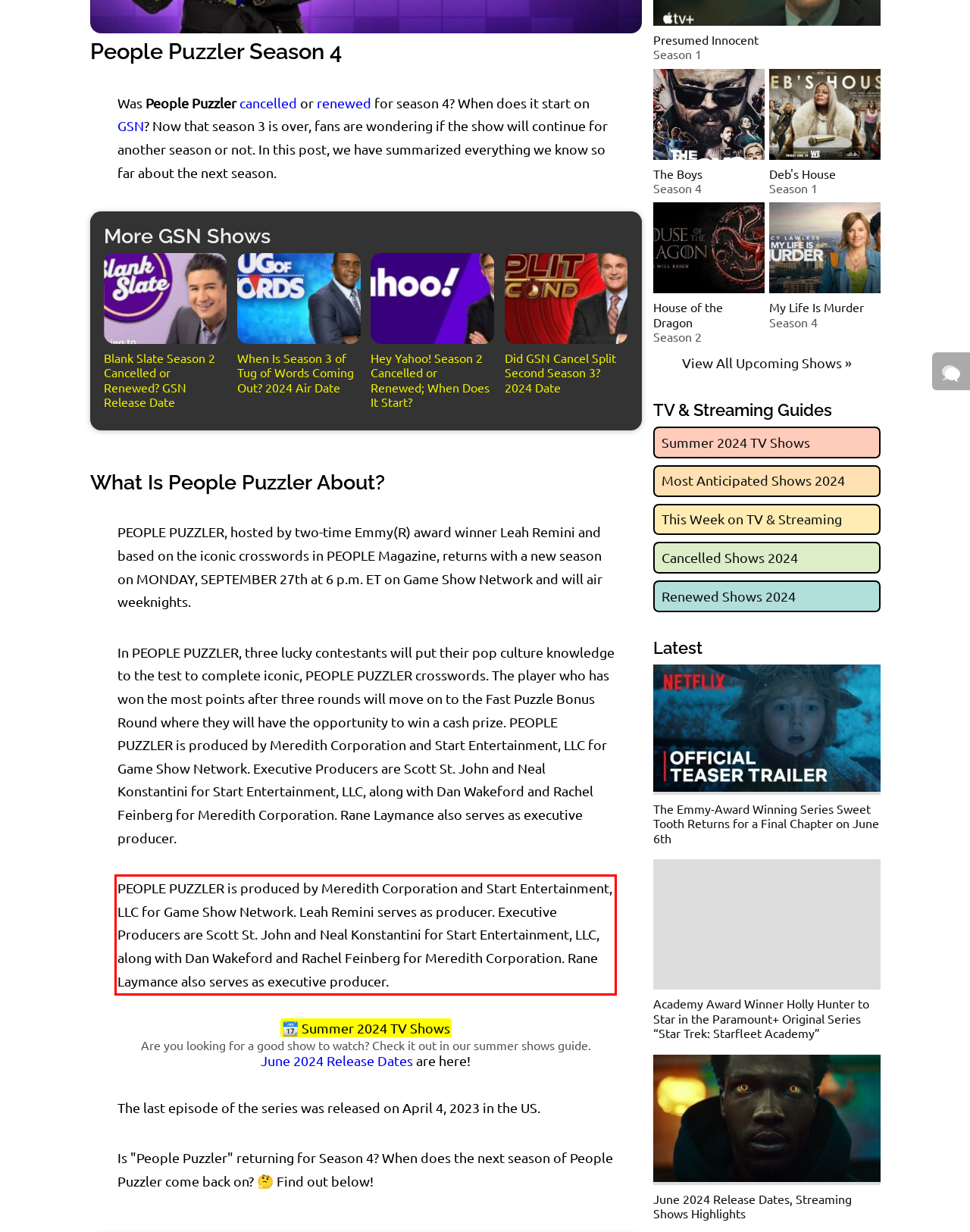Examine the webpage screenshot, find the red bounding box, and extract the text content within this marked area.

PEOPLE PUZZLER is produced by Meredith Corporation and Start Entertainment, LLC for Game Show Network. Leah Remini serves as producer. Executive Producers are Scott St. John and Neal Konstantini for Start Entertainment, LLC, along with Dan Wakeford and Rachel Feinberg for Meredith Corporation. Rane Laymance also serves as executive producer.